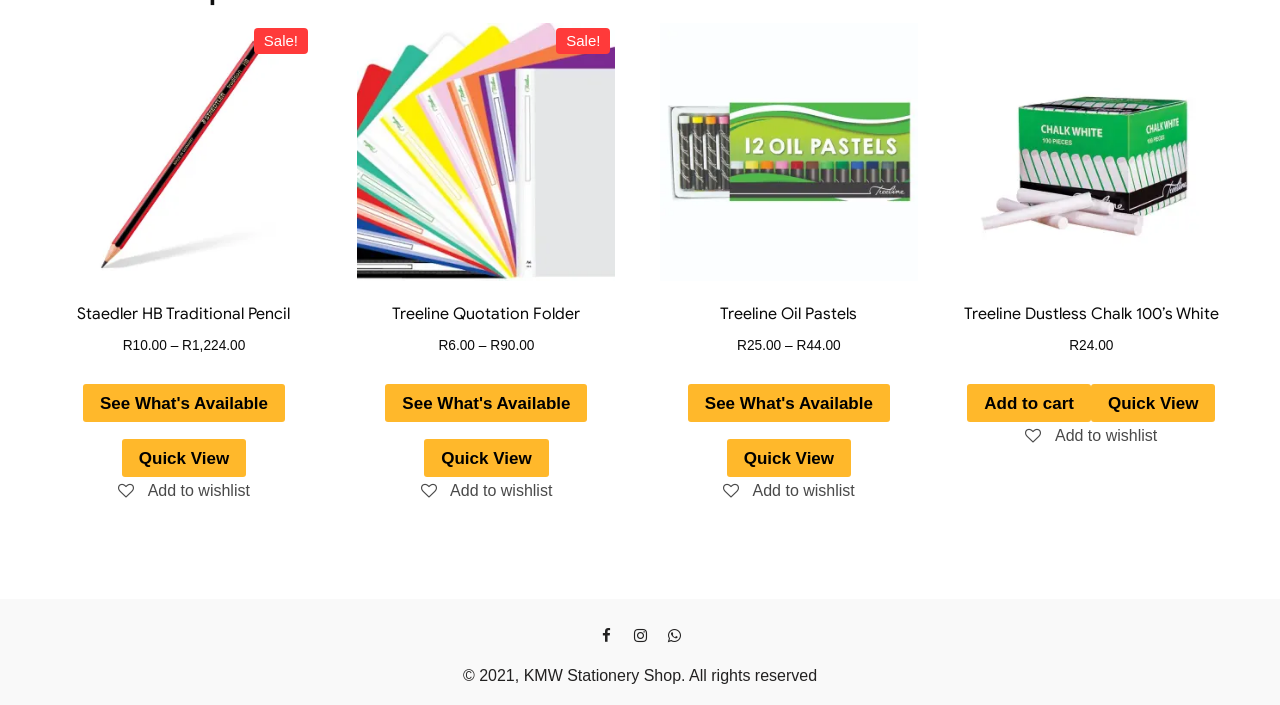Locate the bounding box of the UI element defined by this description: "Add to wishlist". The coordinates should be given as four float numbers between 0 and 1, formatted as [left, top, right, bottom].

[0.565, 0.684, 0.668, 0.708]